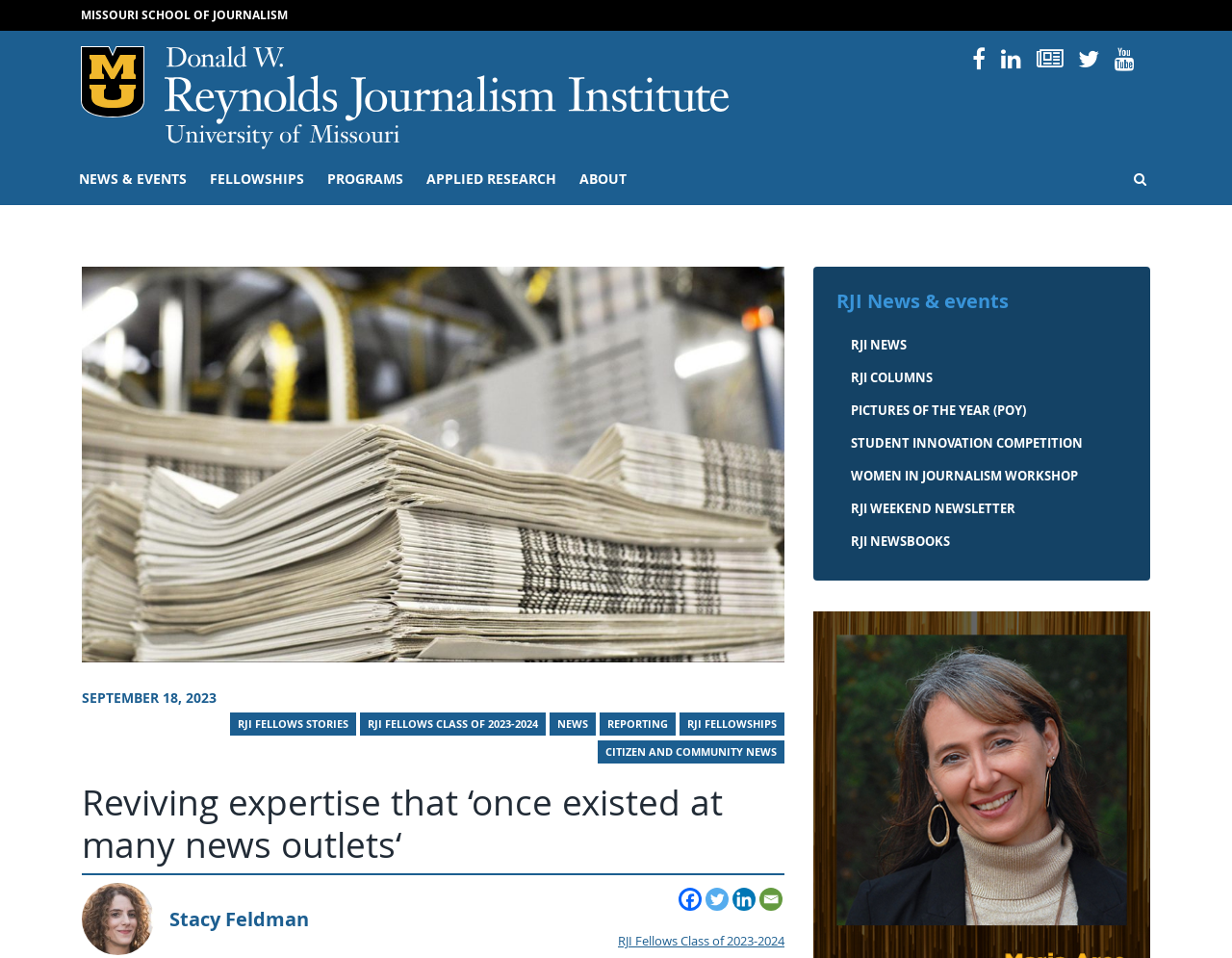Answer the question using only one word or a concise phrase: What is the name of the university?

University of Missouri